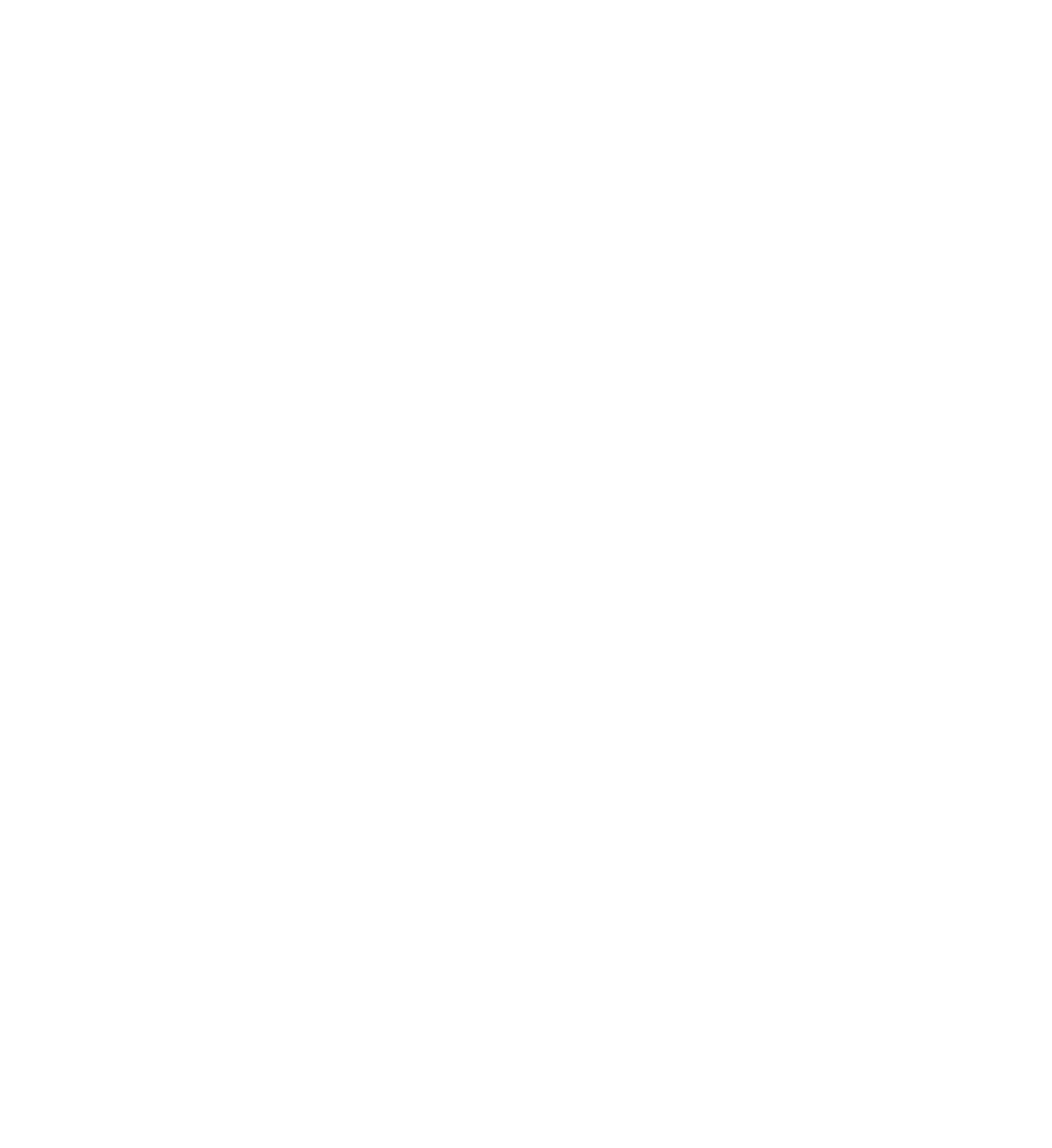For the element described, predict the bounding box coordinates as (top-left x, top-left y, bottom-right x, bottom-right y). All values should be between 0 and 1. Element description: Annual Reports and Financial Statements.

None